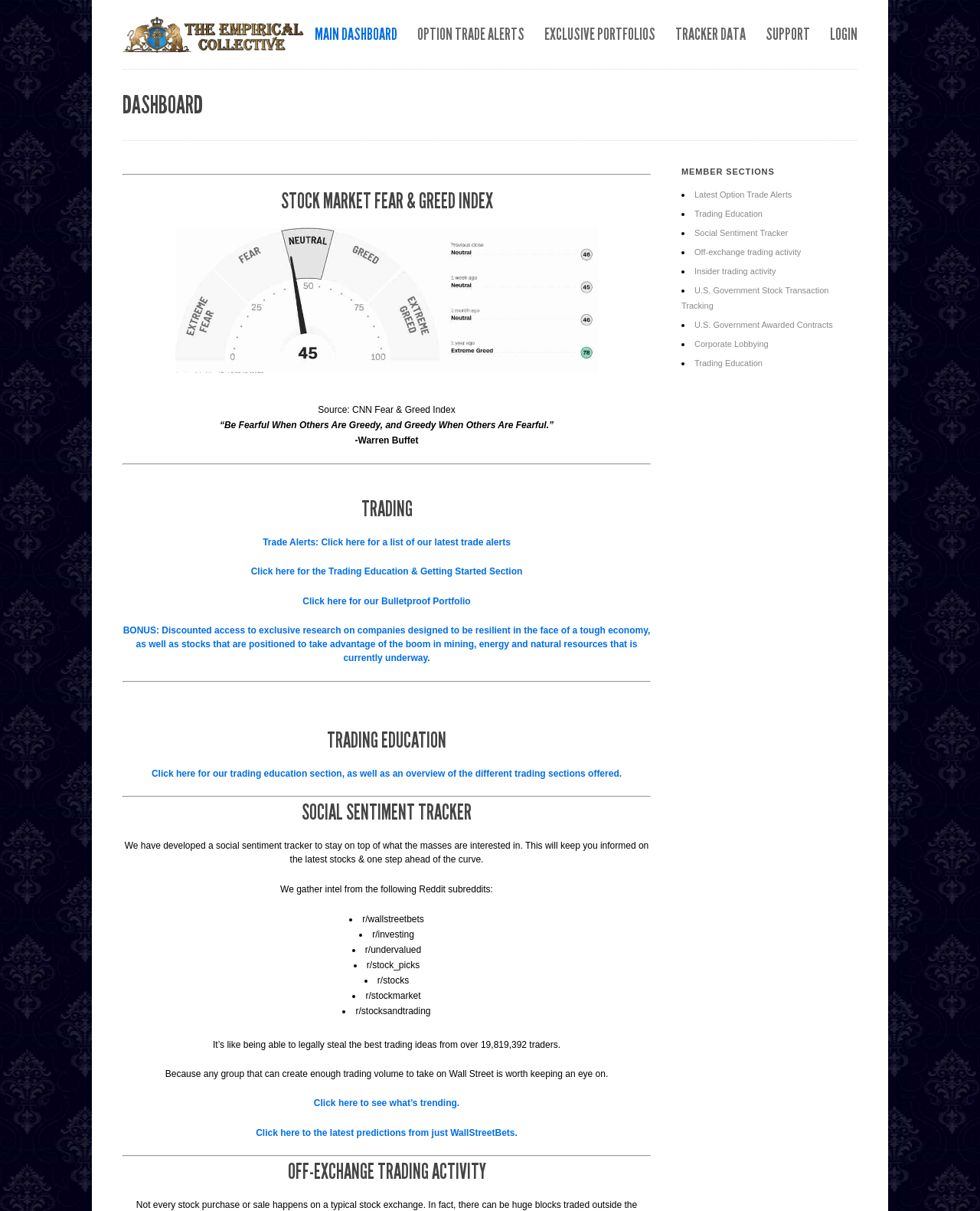Find the bounding box coordinates of the element you need to click on to perform this action: 'Click on the MAIN DASHBOARD link'. The coordinates should be represented by four float values between 0 and 1, in the format [left, top, right, bottom].

[0.321, 0.016, 0.405, 0.044]